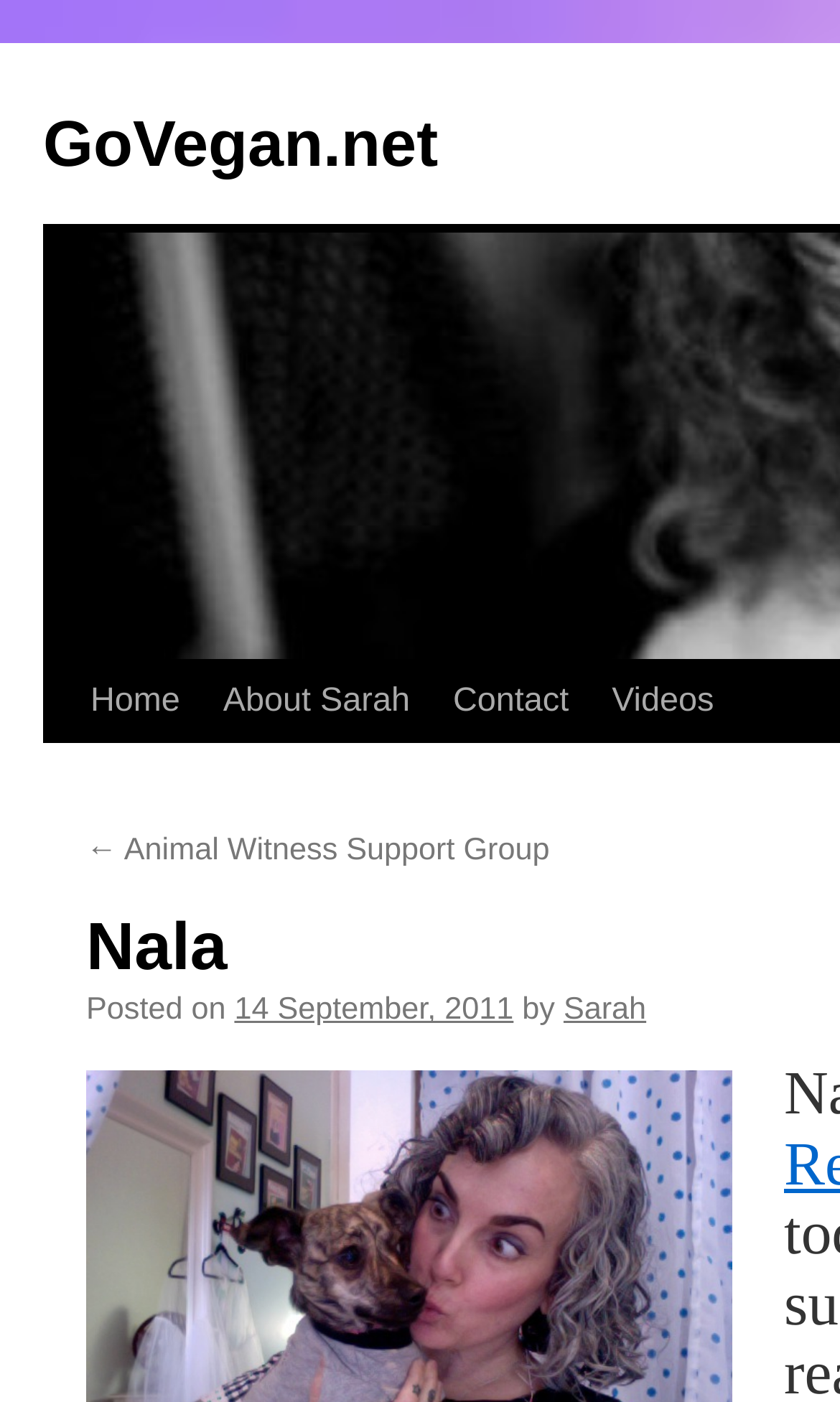Craft a detailed narrative of the webpage's structure and content.

The webpage is about Nala, a topic related to veganism, as indicated by the title "Nala | GoVegan.net". At the top-left corner, there is a link to the website's homepage, "GoVegan.net". Below it, a "Skip to content" link is positioned, allowing users to bypass the navigation menu.

The main navigation menu is located in the middle-top section of the page, featuring five links: "Home", "About Sarah", "Contact", "Videos", and another link with an arrow pointing left, "← Animal Witness Support Group". These links are aligned horizontally, with "Home" on the left and "Videos" on the right.

Further down the page, there is a section with a post or article. The post's metadata is displayed, including the text "Posted on" followed by the date "14 September, 2011", and the author's name, "Sarah", which is a clickable link. The post's content is not explicitly described, but it is likely to be related to Nala and veganism.